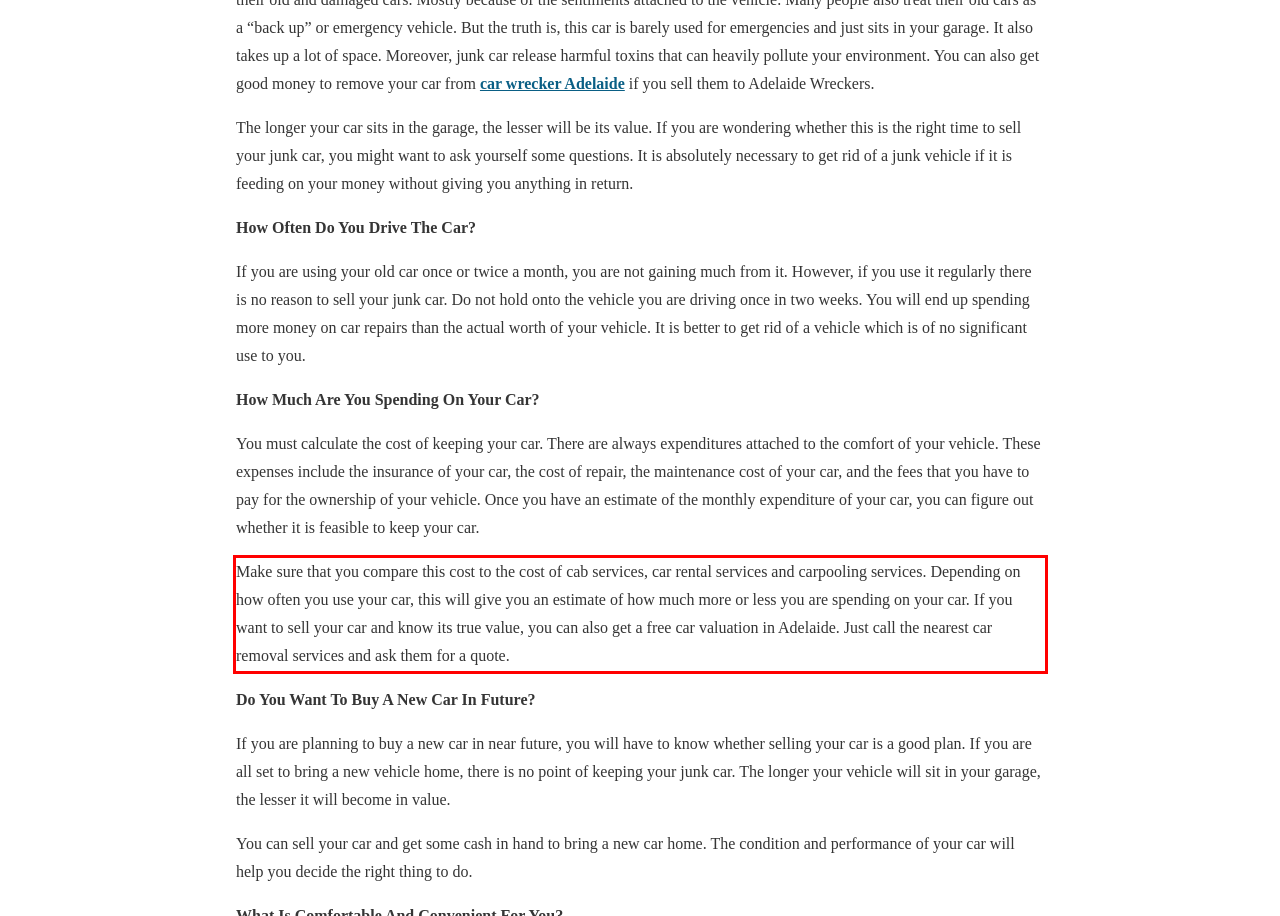Look at the screenshot of the webpage, locate the red rectangle bounding box, and generate the text content that it contains.

Make sure that you compare this cost to the cost of cab services, car rental services and carpooling services. Depending on how often you use your car, this will give you an estimate of how much more or less you are spending on your car. If you want to sell your car and know its true value, you can also get a free car valuation in Adelaide. Just call the nearest car removal services and ask them for a quote.